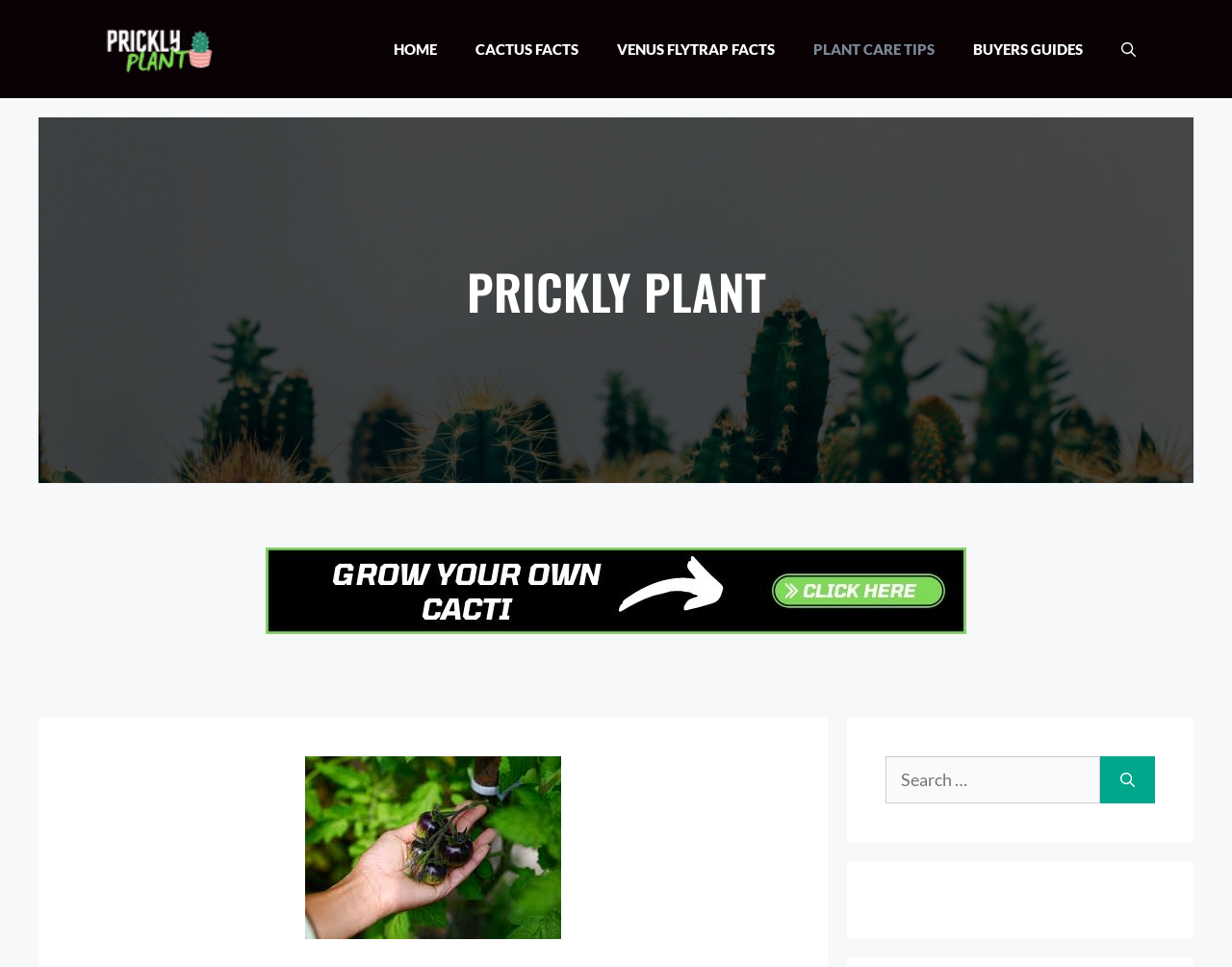Examine the image and give a thorough answer to the following question:
How many images are there on the page?

I counted the number of image elements on the page, which are the logo image, the Prickly Plant image, and the Black Strawberry Tomato image.